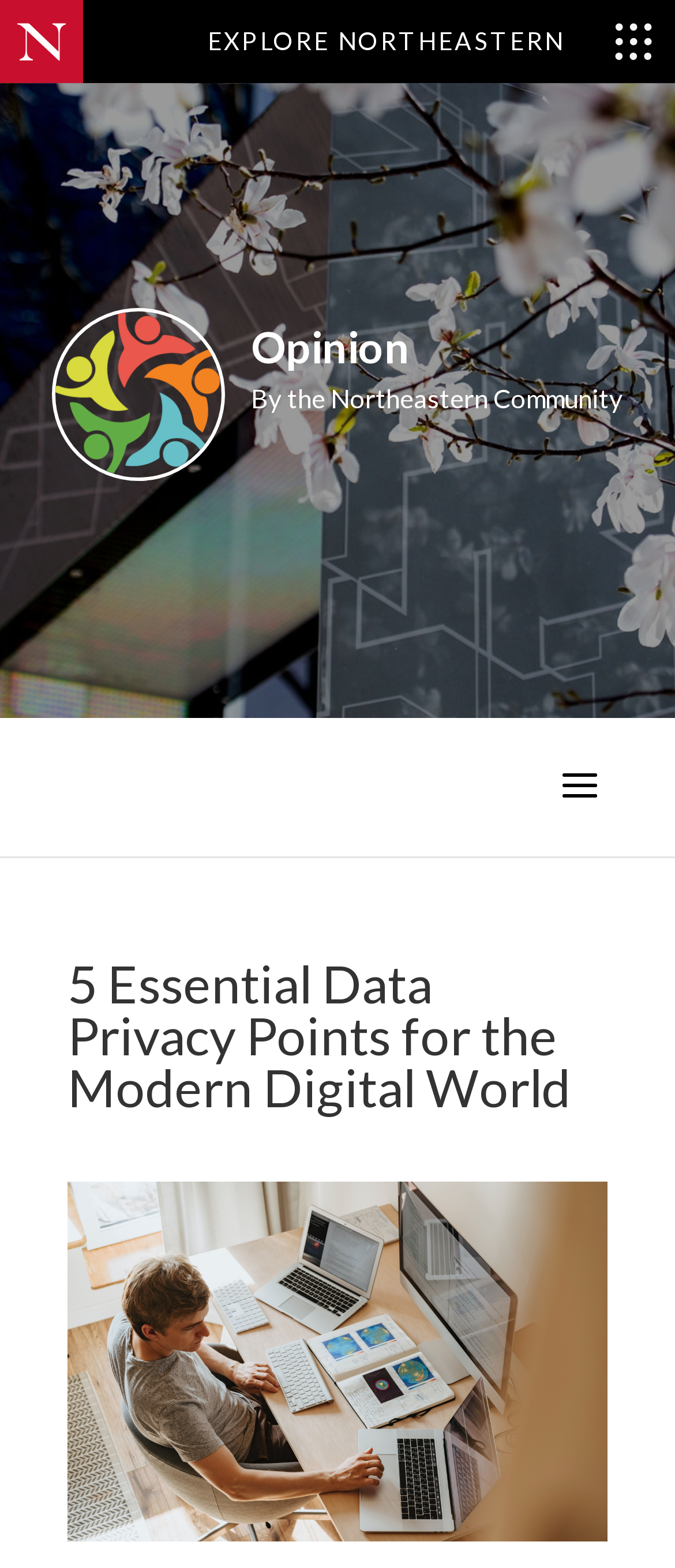Create a detailed description of the webpage's content and layout.

The webpage is about an opinion article titled "5 Essential Data Privacy Points for the Modern Digital World". At the top left corner, there is a link to "Skip to content". Next to it, there is a navigation menu labeled "global" that spans the entire width of the page. Within this menu, there is a link to "Northeastern University" accompanied by an image of the university's logo. 

To the right of the navigation menu, there is a button to toggle the "Explore Northeastern" menu, which is currently not expanded. The button is labeled "EXPLORE NORTHEASTERN". 

Below the navigation menu, there is a link to the "Home Page" with an image to its left. The link is repeated as a heading, with the text "Opinion" next to it. 

Further down, there is another heading that reads "By the Northeastern Community". 

On the right side of the page, there is a button labeled "a", which contains the main content of the article. The article's title, "5 Essential Data Privacy Points for the Modern Digital World", is a heading within this button. Below the title, there is an image, likely the article's main image.